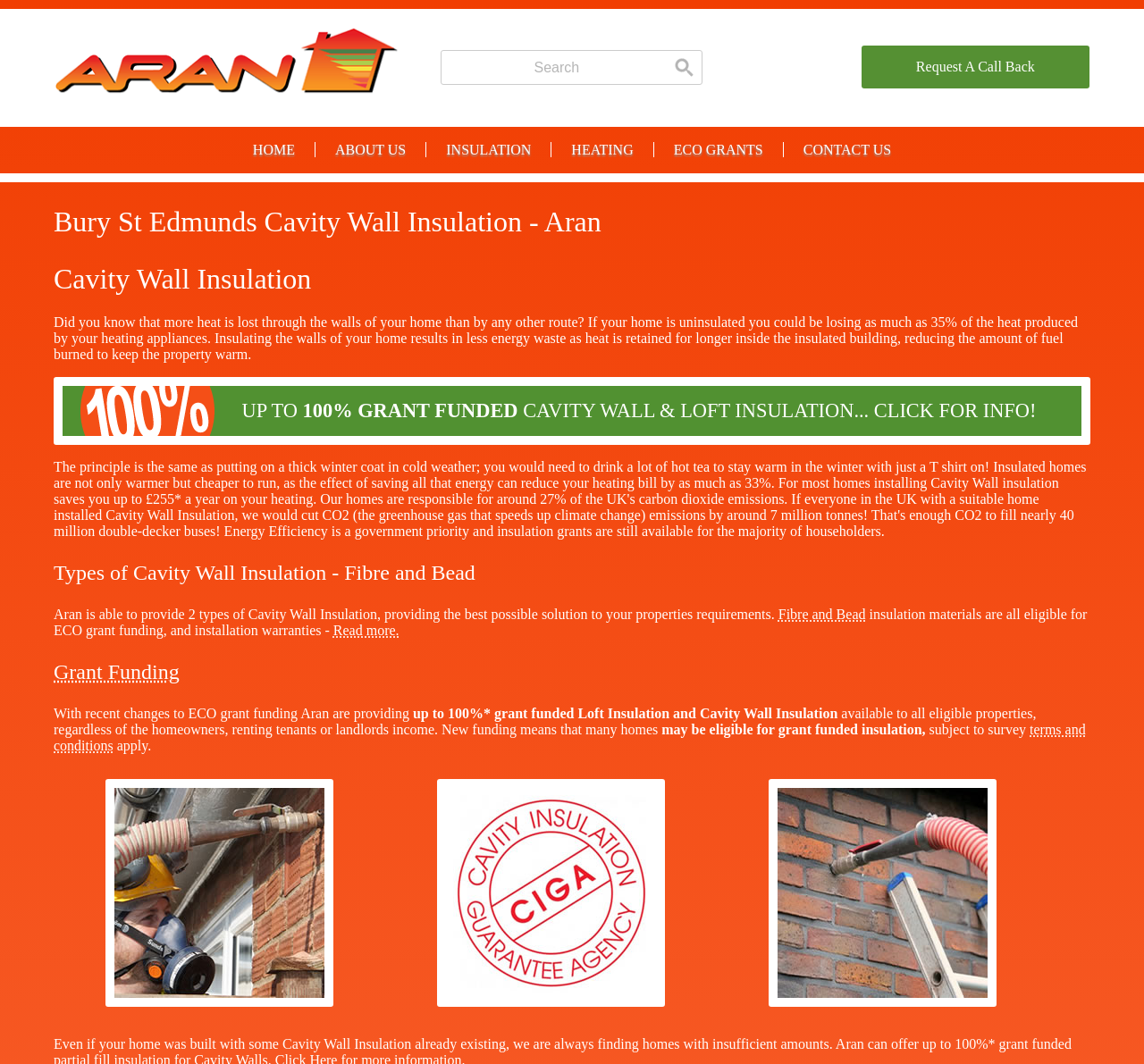Locate the UI element described by Request A Call Back and provide its bounding box coordinates. Use the format (top-left x, top-left y, bottom-right x, bottom-right y) with all values as floating point numbers between 0 and 1.

[0.753, 0.042, 0.952, 0.083]